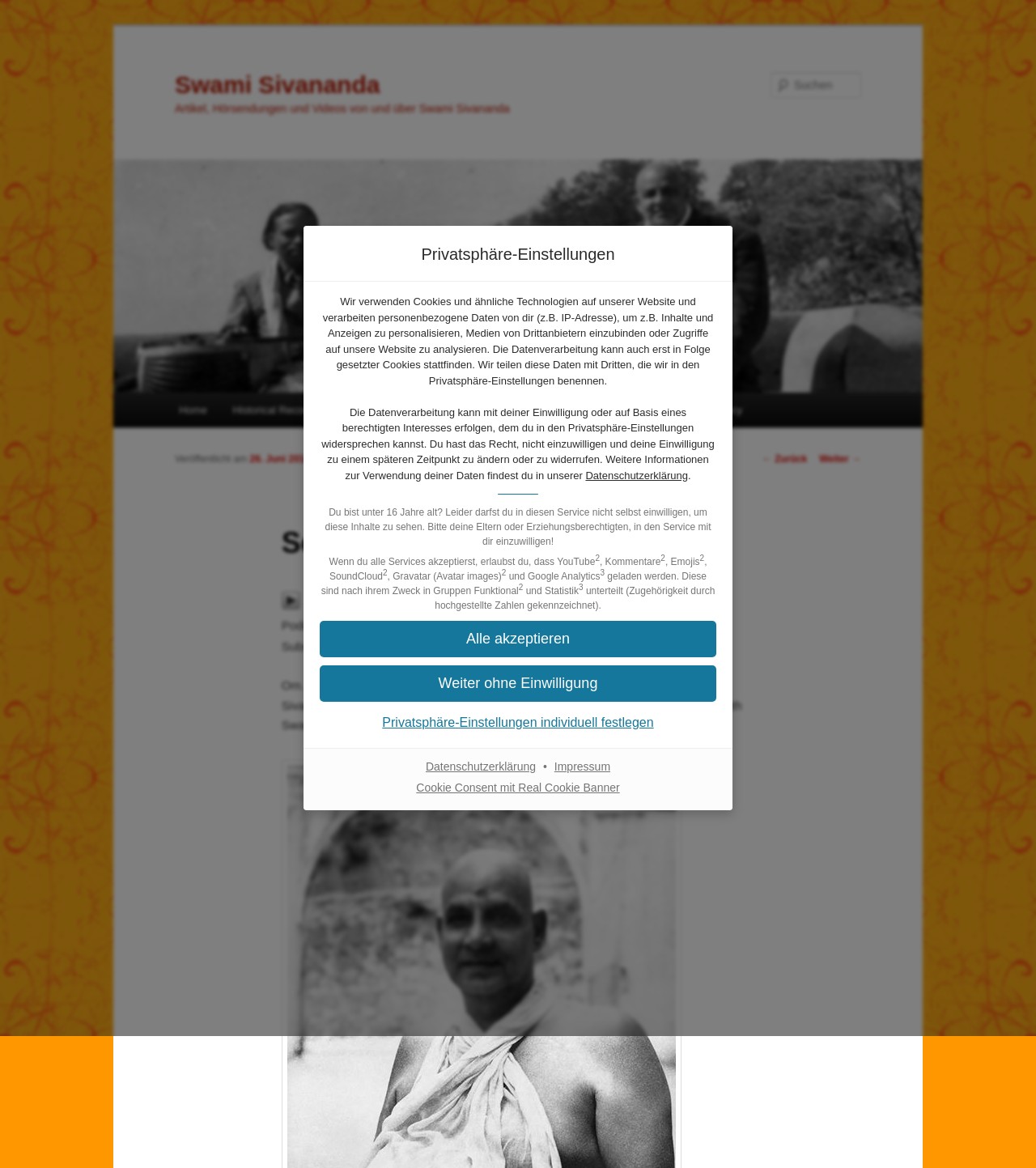What is the purpose of the cookies?
Refer to the image and provide a thorough answer to the question.

Based on the text, it is clear that the website uses cookies and similar technologies to personalize content and advertisements, as well as to analyze website access. This is stated in the text 'Wir verwenden Cookies und ähnliche Technologien auf unserer Website und verarbeiten personenbezogene Daten von dir (z.B. IP-Adresse), um z.B. Inhalte und Anzeigen zu personalisieren, Medien von Drittanbietern einzubinden oder Zugriffe auf unsere Website zu analysieren.'